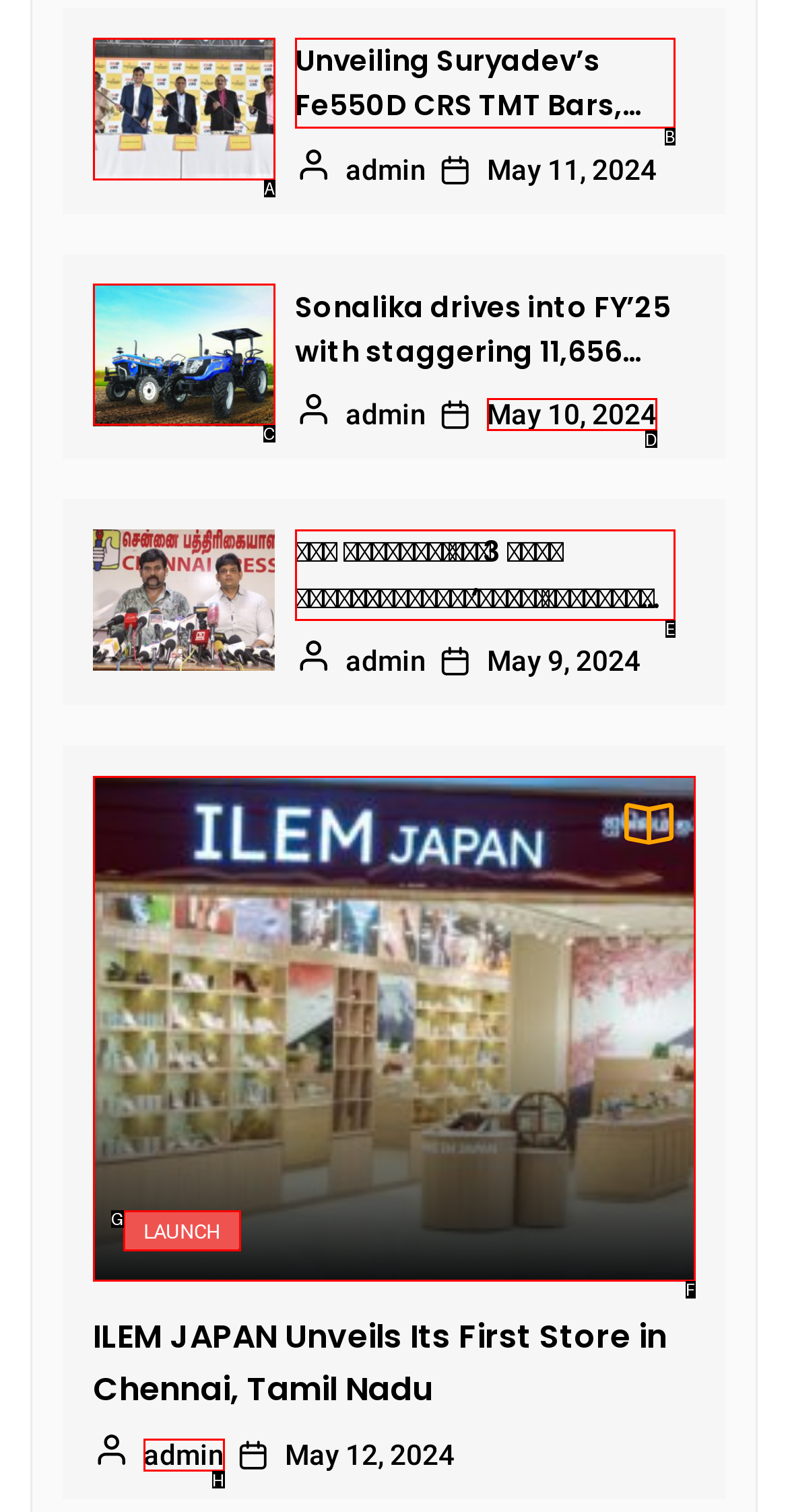Which UI element's letter should be clicked to achieve the task: Go to Home
Provide the letter of the correct choice directly.

None